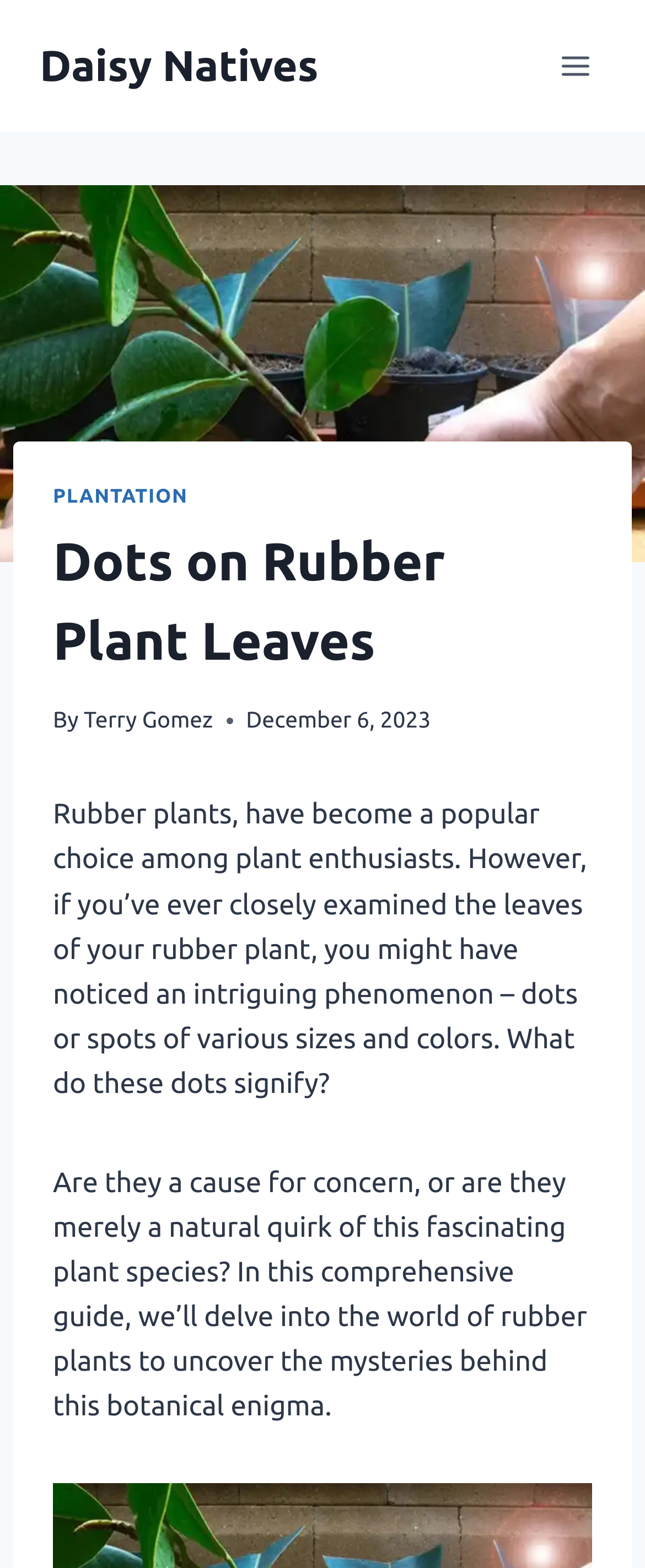What is the topic of the article?
Give a detailed and exhaustive answer to the question.

The topic of the article can be inferred from the main heading, which says 'Dots on Rubber Plant Leaves', and the content of the article, which discusses the meaning of dots on rubber plant leaves.